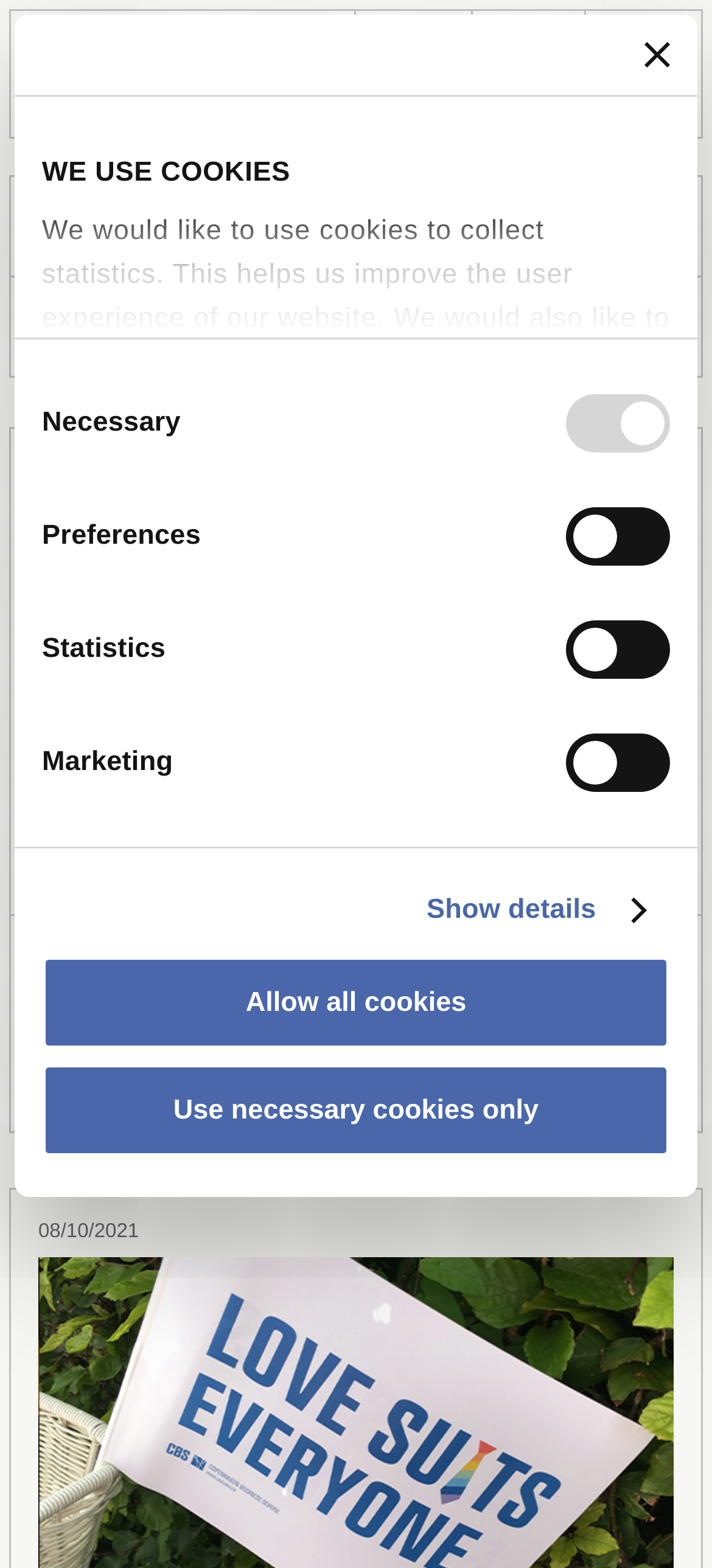Provide a thorough and detailed response to the question by examining the image: 
What is the purpose of the research being disseminated?

I found the answer by reading the introduction section of the webpage, which states that the research will advance a diverse and inclusive culture in the workplace.